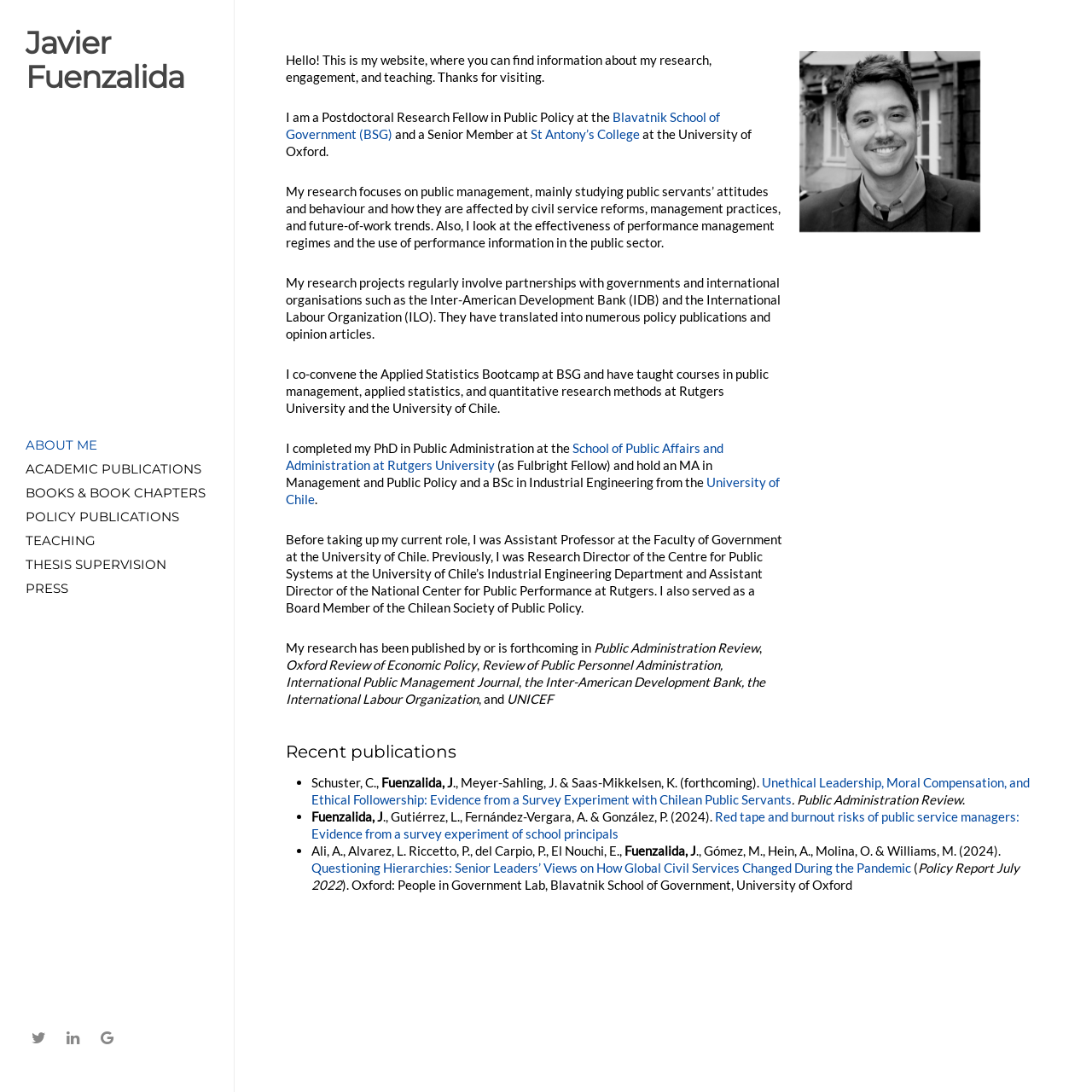Identify the bounding box coordinates for the region to click in order to carry out this instruction: "Visit Blavatnik School of Government". Provide the coordinates using four float numbers between 0 and 1, formatted as [left, top, right, bottom].

[0.262, 0.1, 0.66, 0.13]